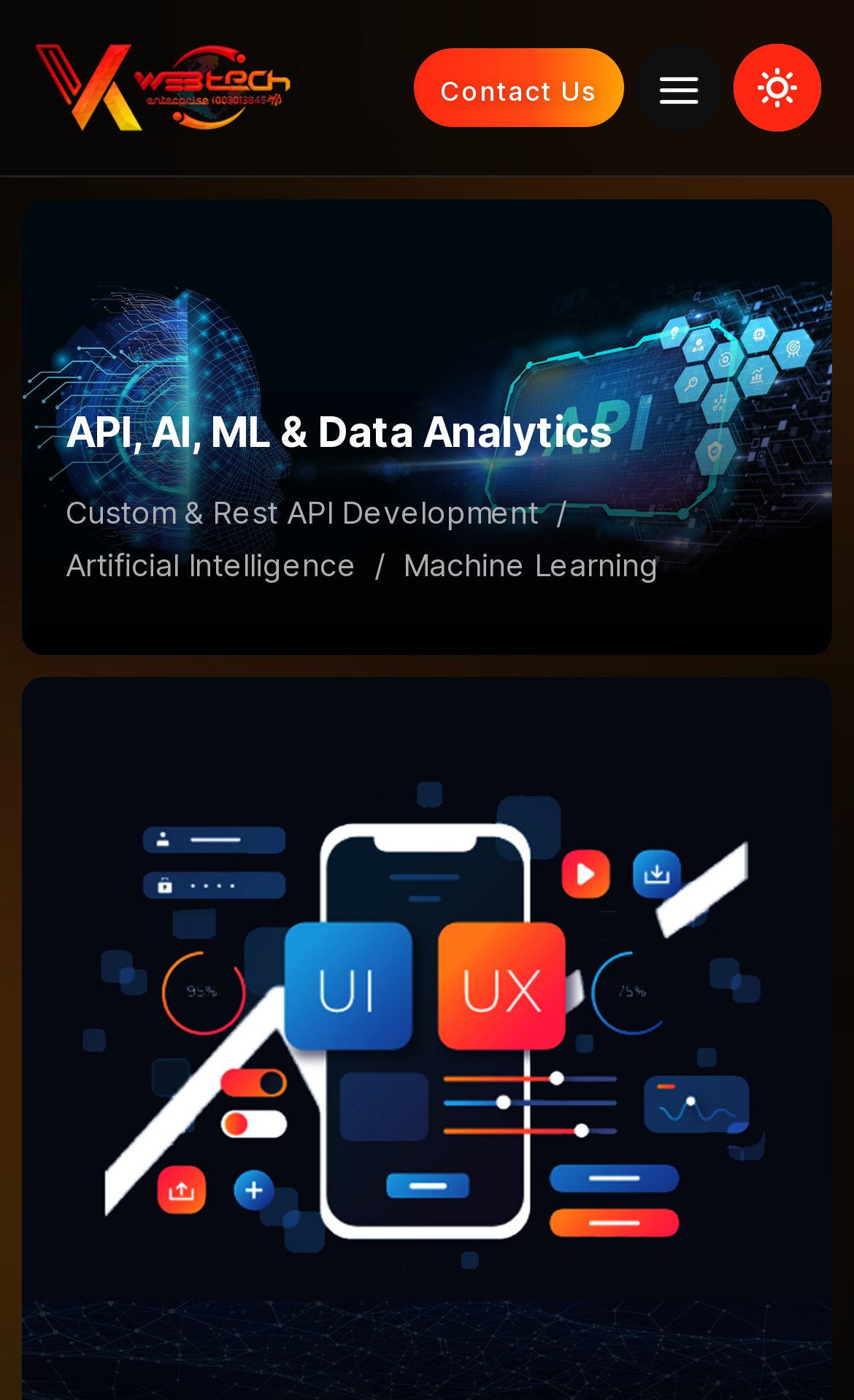Provide a single word or phrase to answer the given question: 
What is the last service listed?

Machine Learning